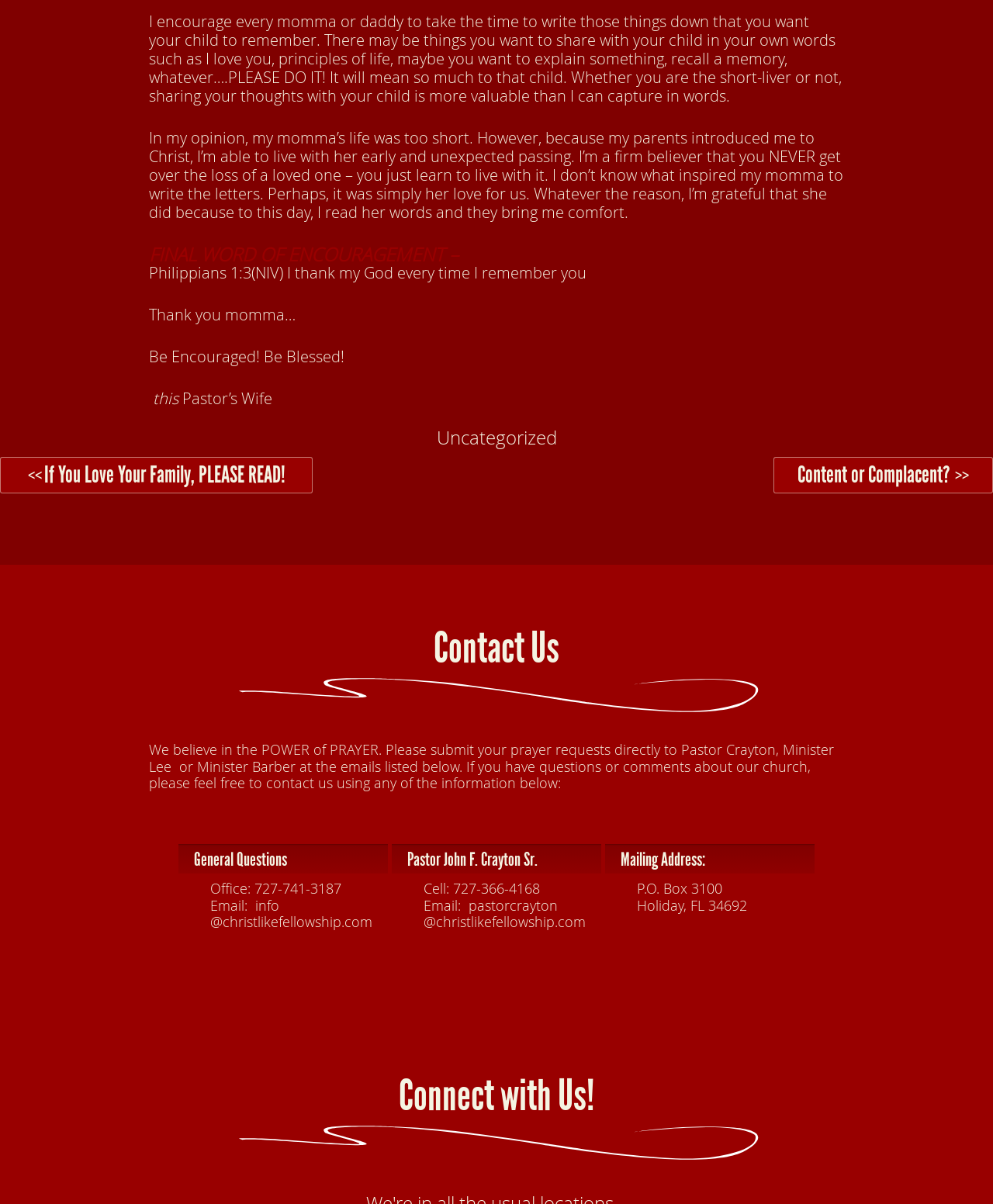Provide the bounding box coordinates for the UI element that is described by this text: "Uncategorized". The coordinates should be in the form of four float numbers between 0 and 1: [left, top, right, bottom].

[0.439, 0.353, 0.561, 0.373]